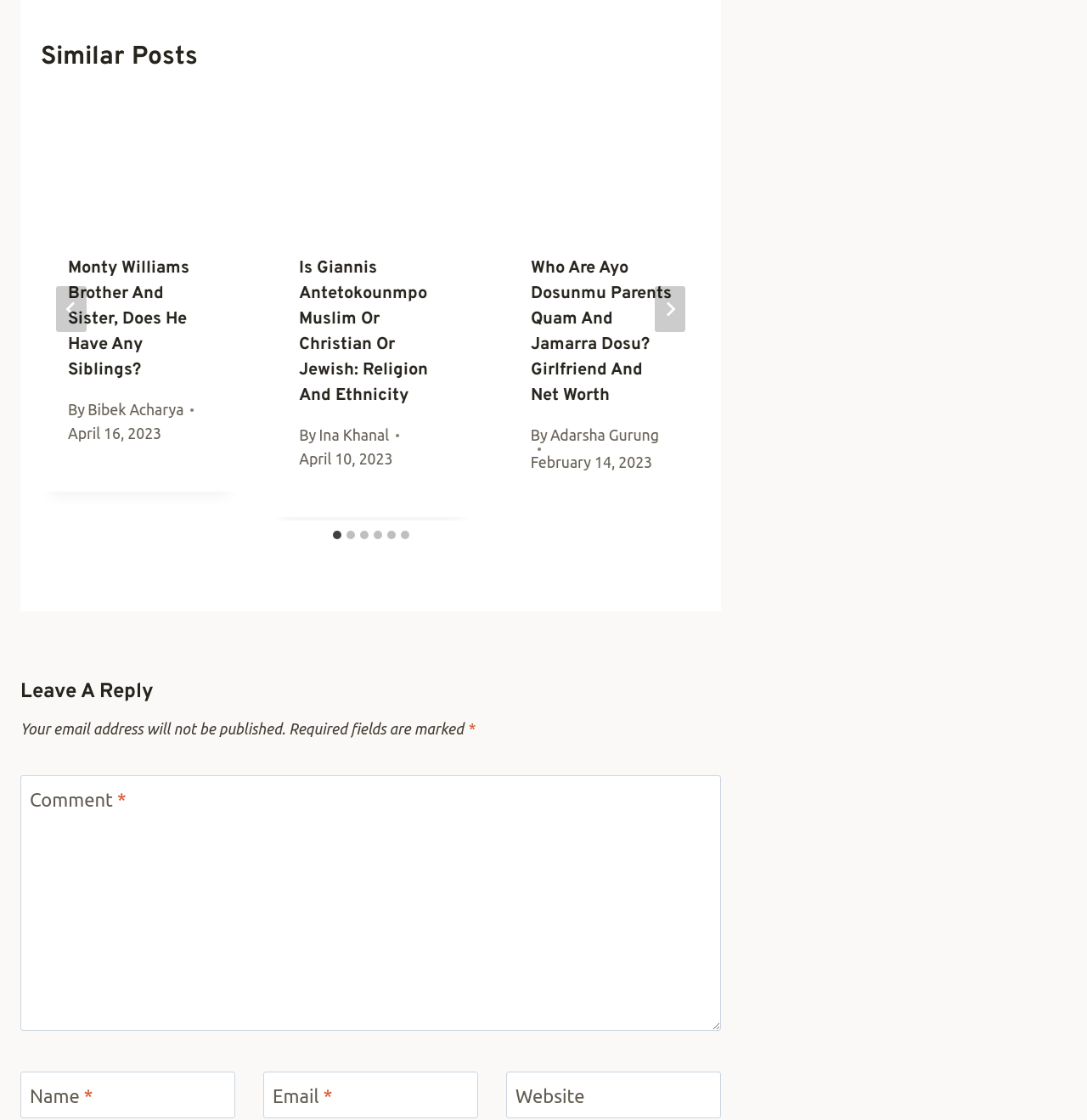What is the title of the first article?
Use the information from the image to give a detailed answer to the question.

I found the title of the first article by looking at the heading element with the text 'Monty Williams Brother And Sister, Does He Have Any Siblings?' inside the first tabpanel element.